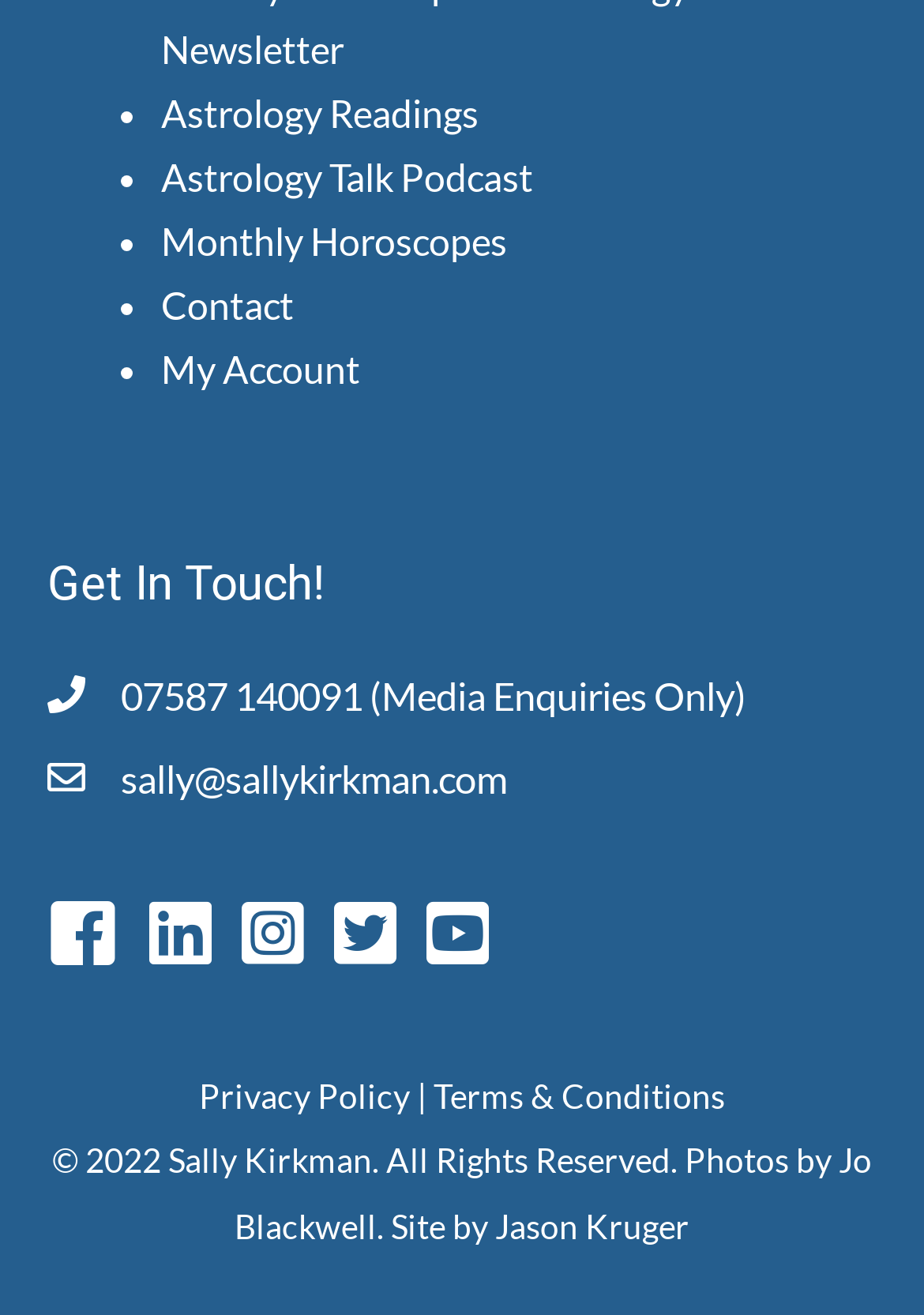Provide a single word or phrase to answer the given question: 
Who took the photos on the website?

Jo Blackwell